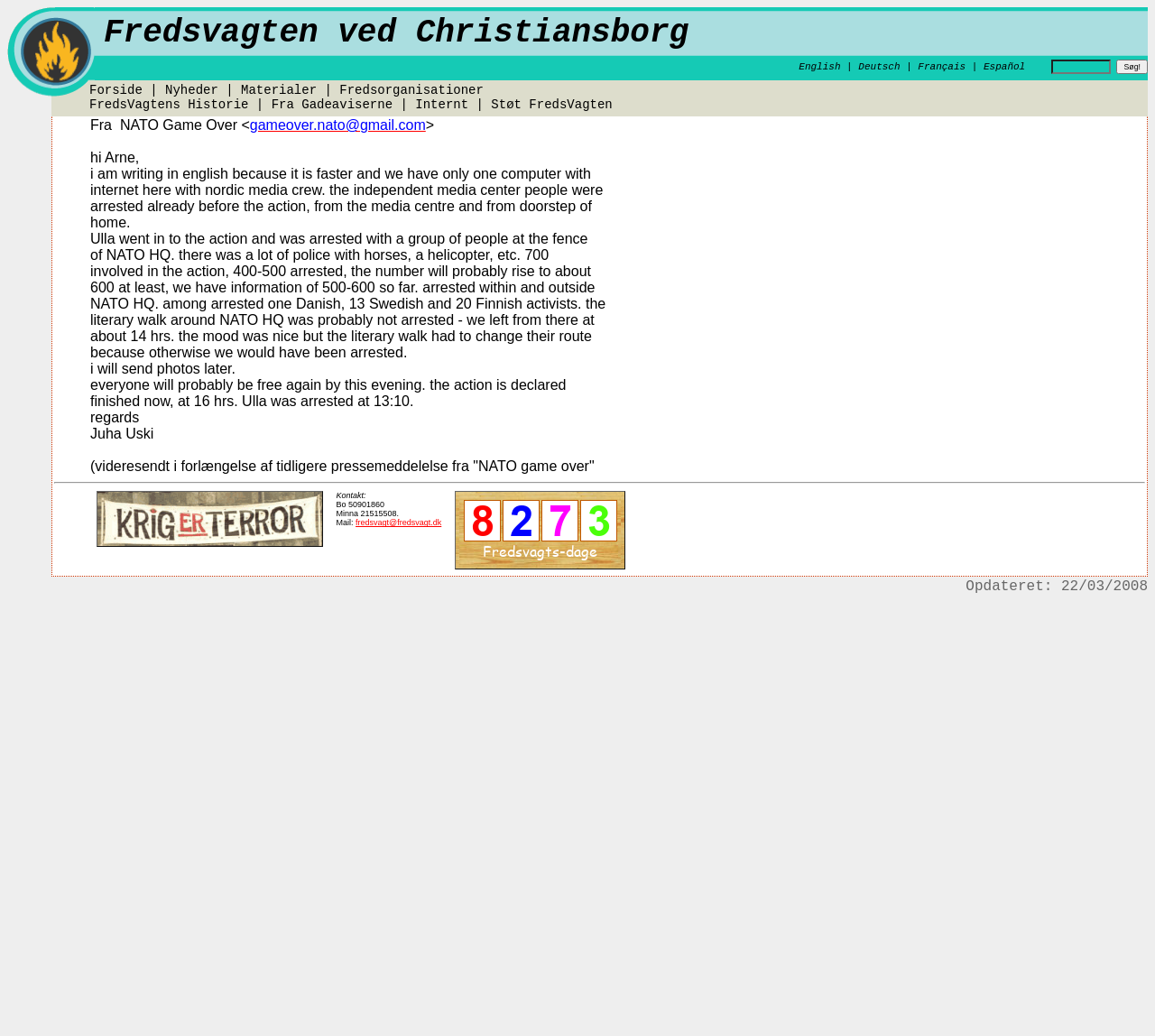Find the bounding box coordinates of the area that needs to be clicked in order to achieve the following instruction: "Search". The coordinates should be specified as four float numbers between 0 and 1, i.e., [left, top, right, bottom].

[0.967, 0.057, 0.994, 0.071]